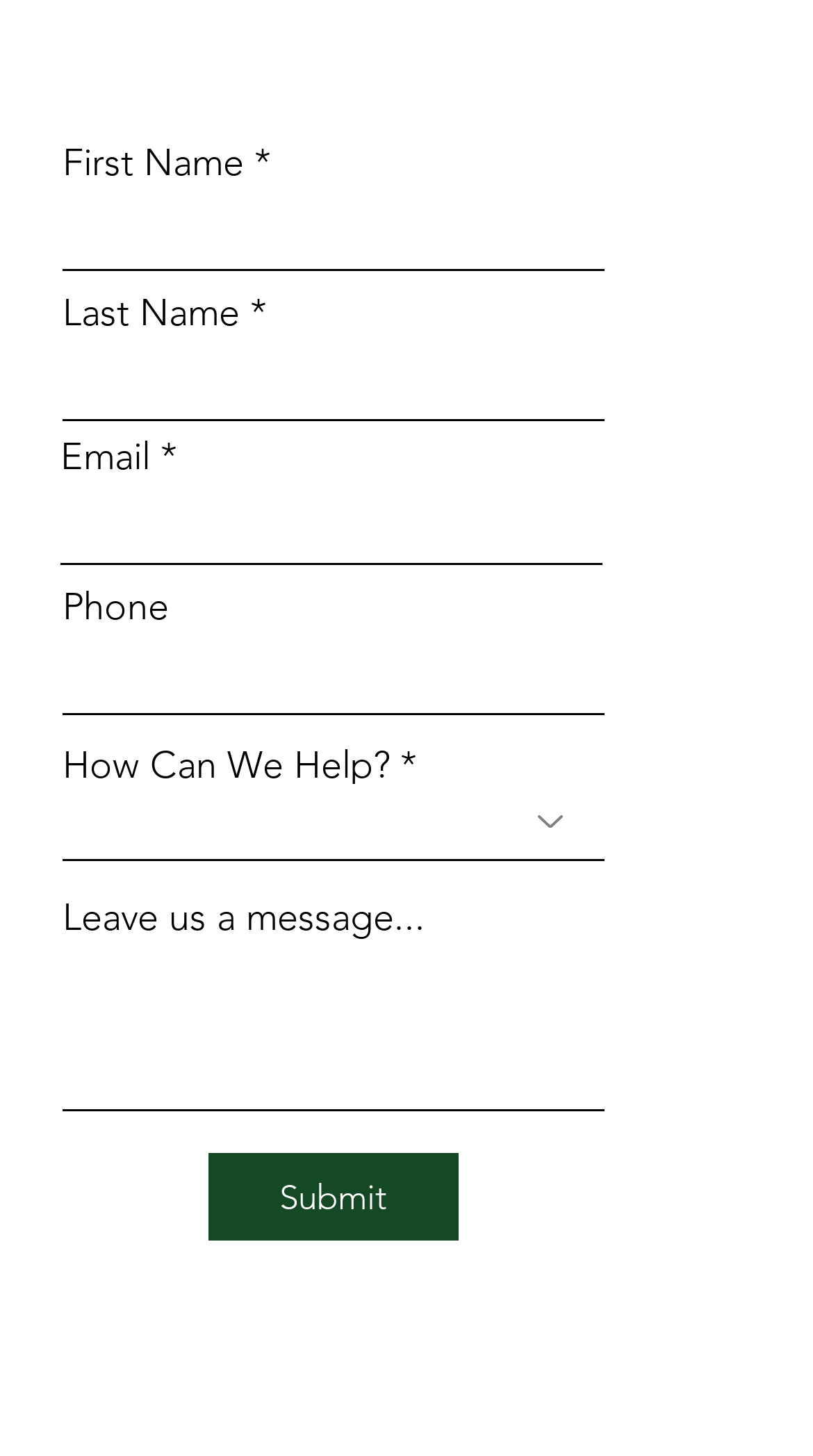Given the element description name="last-name", identify the bounding box coordinates for the UI element on the webpage screenshot. The format should be (top-left x, top-left y, bottom-right x, bottom-right y), with values between 0 and 1.

[0.077, 0.228, 0.744, 0.29]